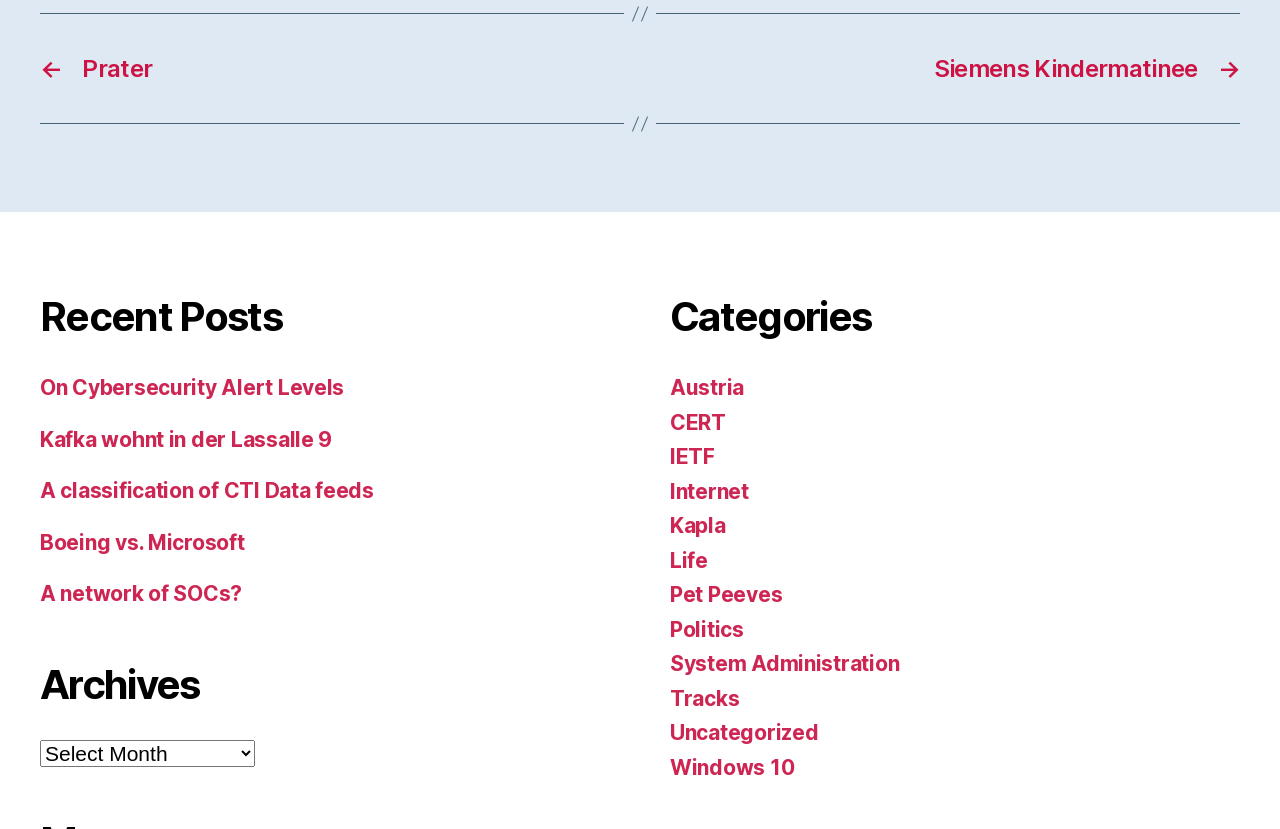How many categories are listed on the webpage?
Look at the image and respond with a one-word or short phrase answer.

14